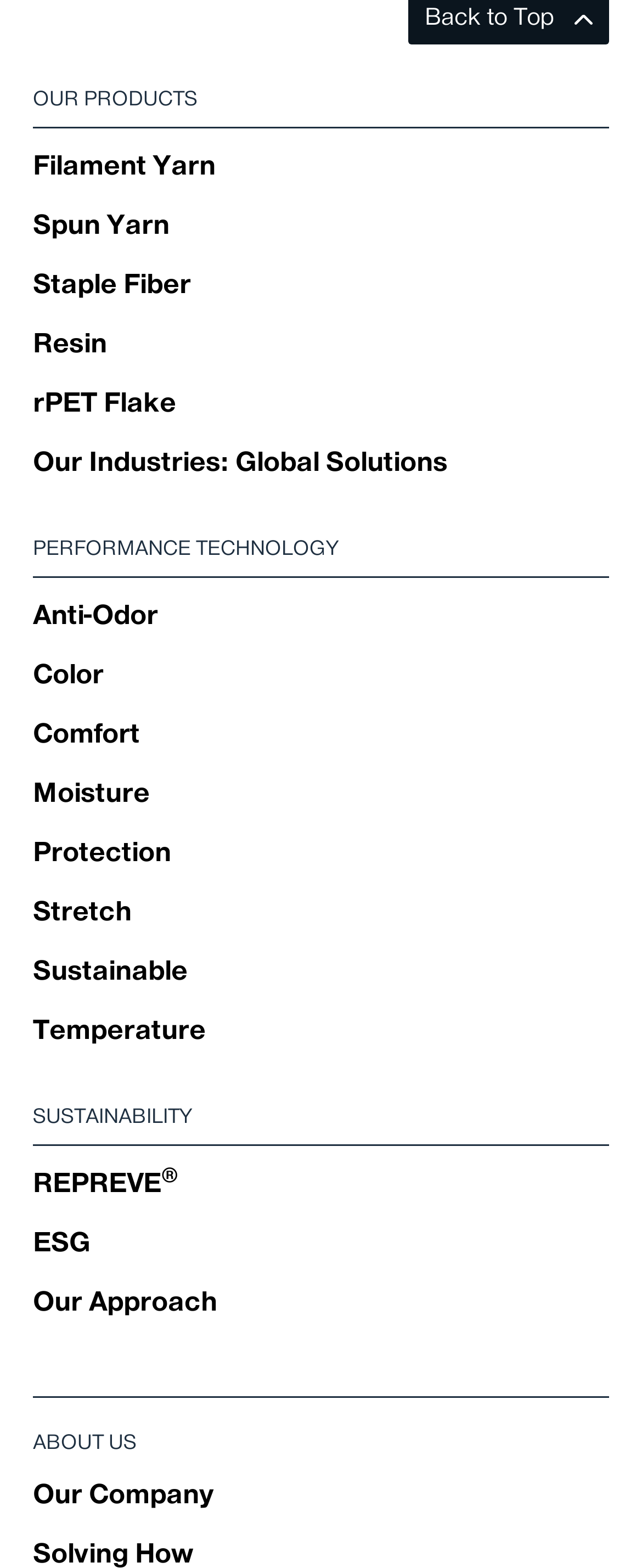Refer to the element description REPREVE® and identify the corresponding bounding box in the screenshot. Format the coordinates as (top-left x, top-left y, bottom-right x, bottom-right y) with values in the range of 0 to 1.

[0.051, 0.652, 0.27, 0.67]